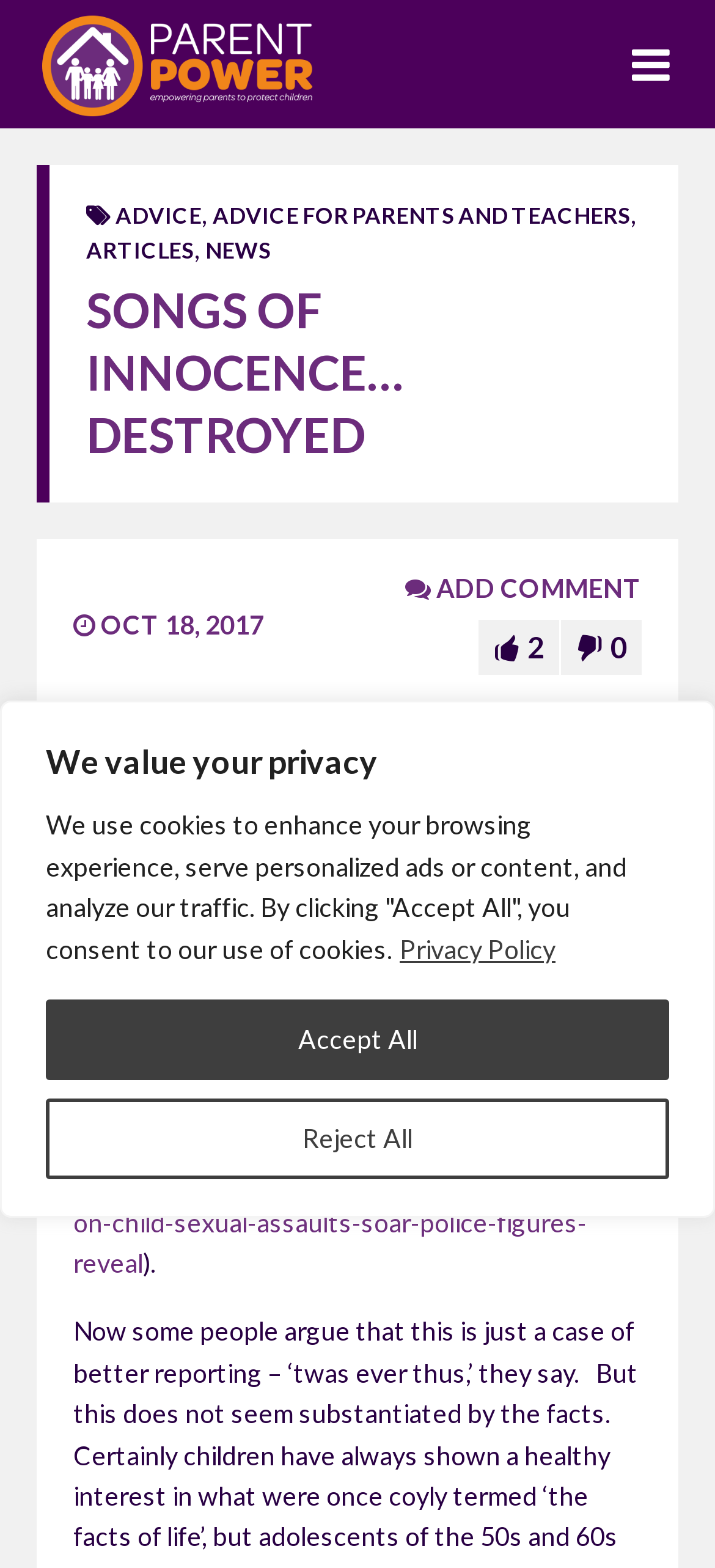Determine the bounding box for the UI element that matches this description: "Articles".

[0.121, 0.151, 0.272, 0.168]